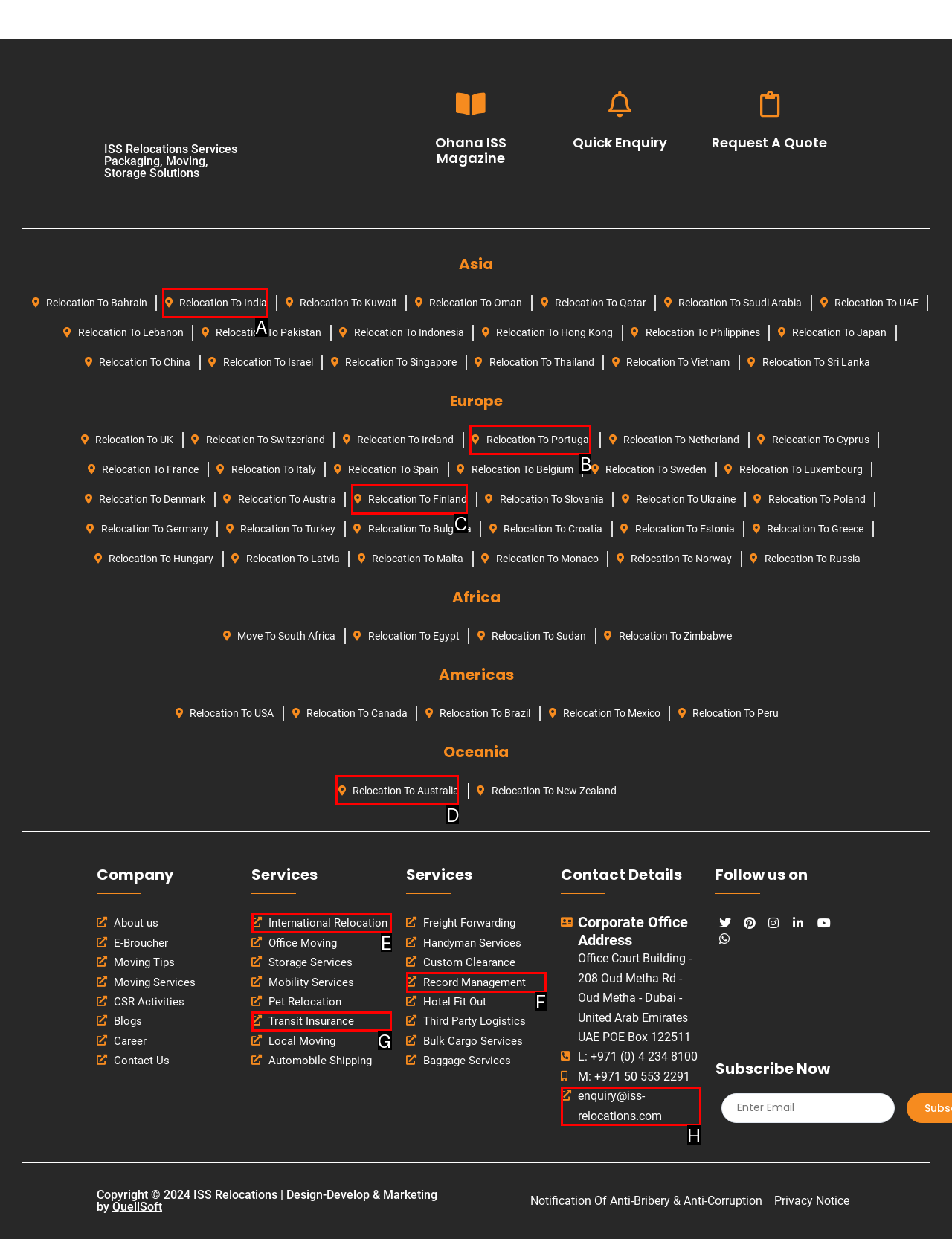Choose the HTML element that should be clicked to accomplish the task: Learn about relocation to Australia. Answer with the letter of the chosen option.

D